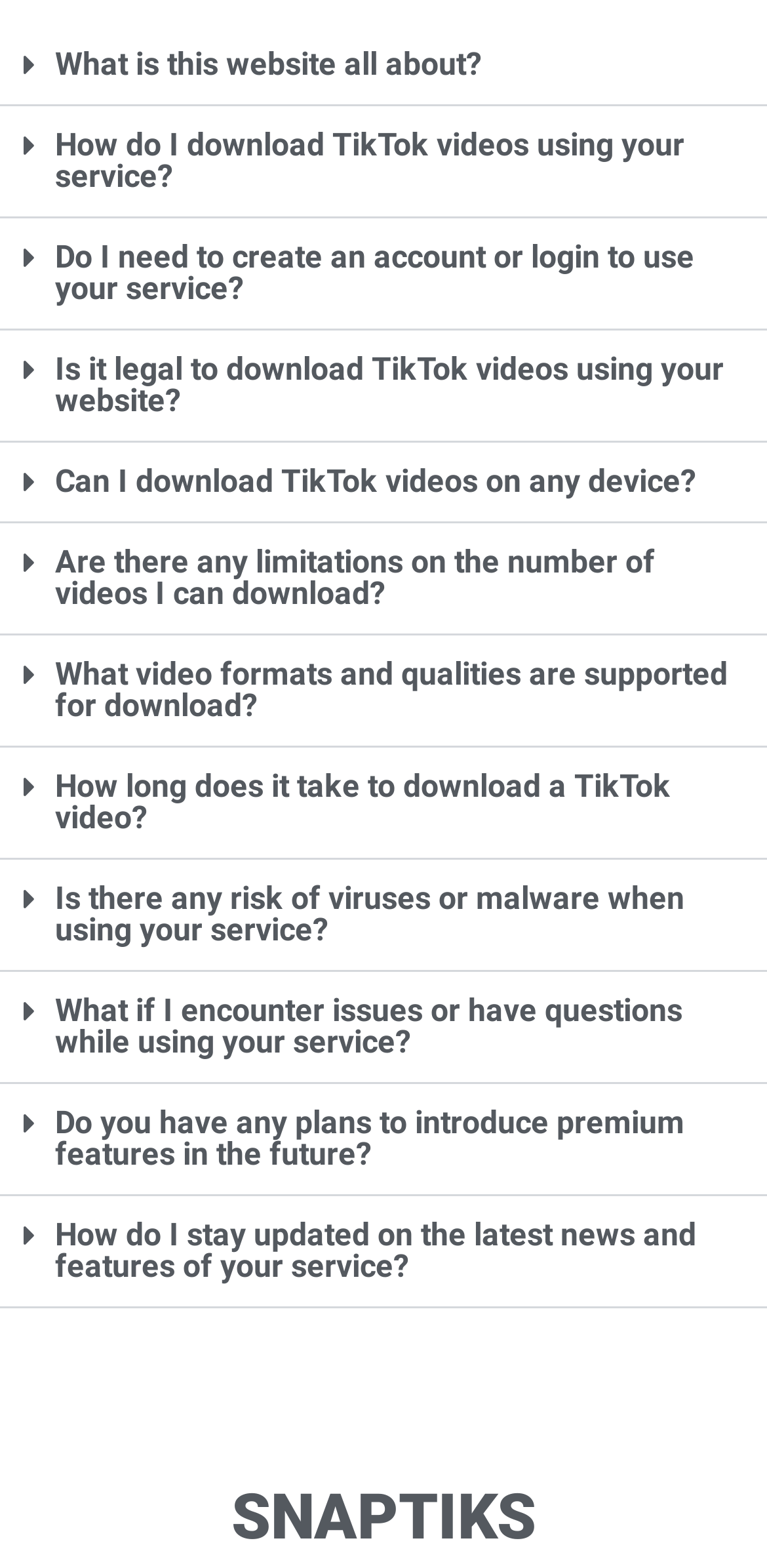Using the information in the image, could you please answer the following question in detail:
What is the name of the service or website?

The heading at the bottom of the webpage reads 'SNAPTIKS', which suggests that this is the name of the service or website.